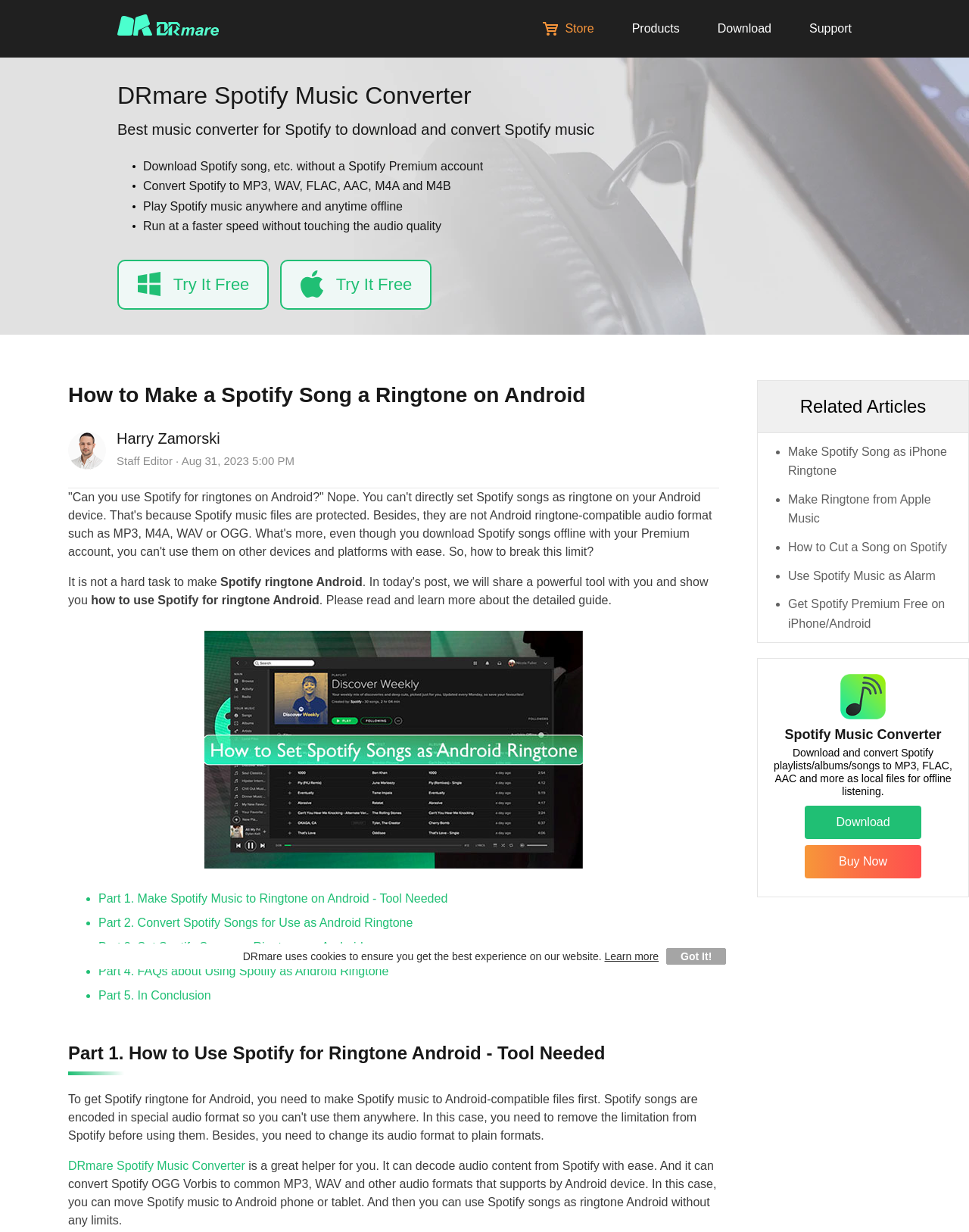Bounding box coordinates are to be given in the format (top-left x, top-left y, bottom-right x, bottom-right y). All values must be floating point numbers between 0 and 1. Provide the bounding box coordinate for the UI element described as: Make Ringtone from Apple Music

[0.813, 0.4, 0.961, 0.426]